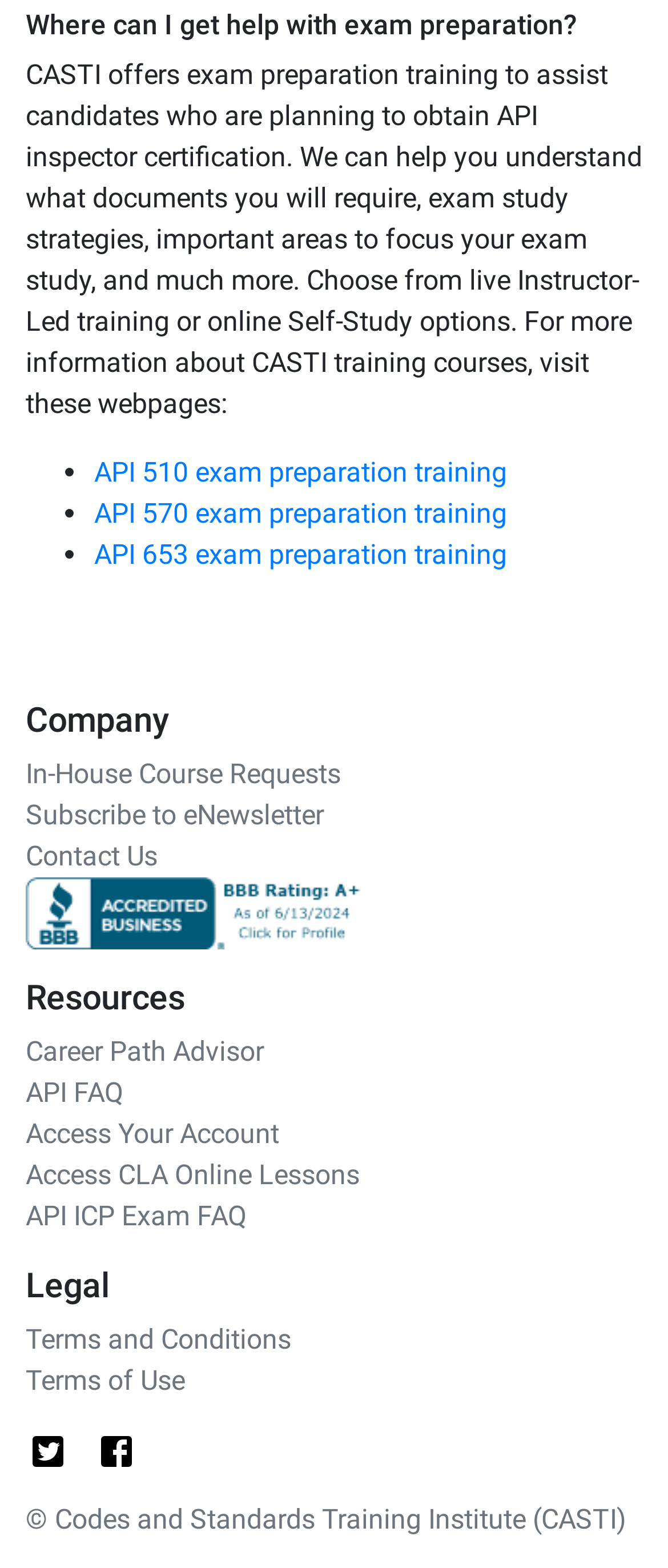Identify the bounding box coordinates for the region to click in order to carry out this instruction: "Contact CASTI". Provide the coordinates using four float numbers between 0 and 1, formatted as [left, top, right, bottom].

[0.038, 0.535, 0.236, 0.556]